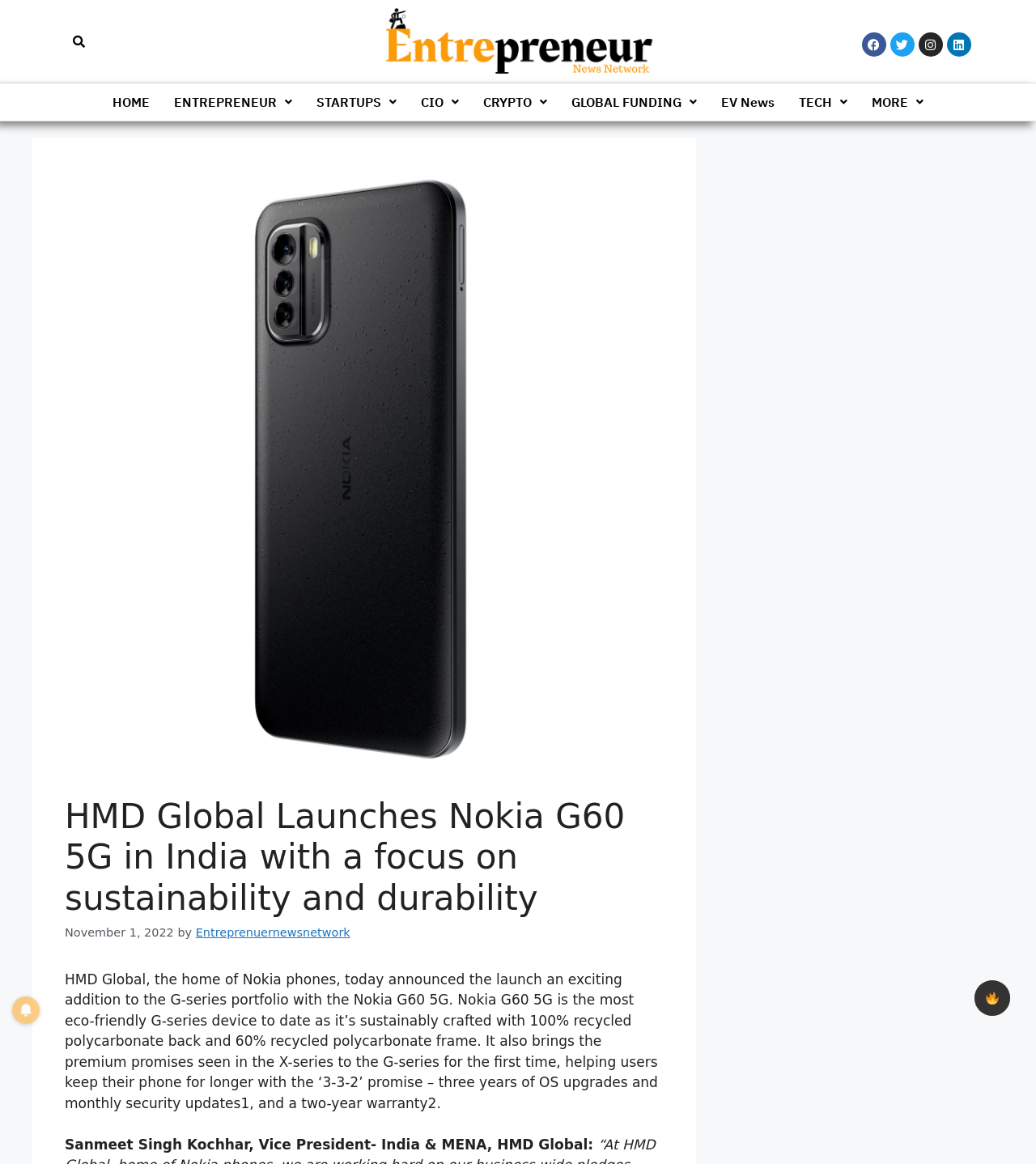What is the material used for the back of Nokia G60 5G?
Please provide a comprehensive and detailed answer to the question.

According to the article, the Nokia G60 5G is sustainably crafted with 100% recycled polycarbonate back, which makes it the most eco-friendly G-series device to date.